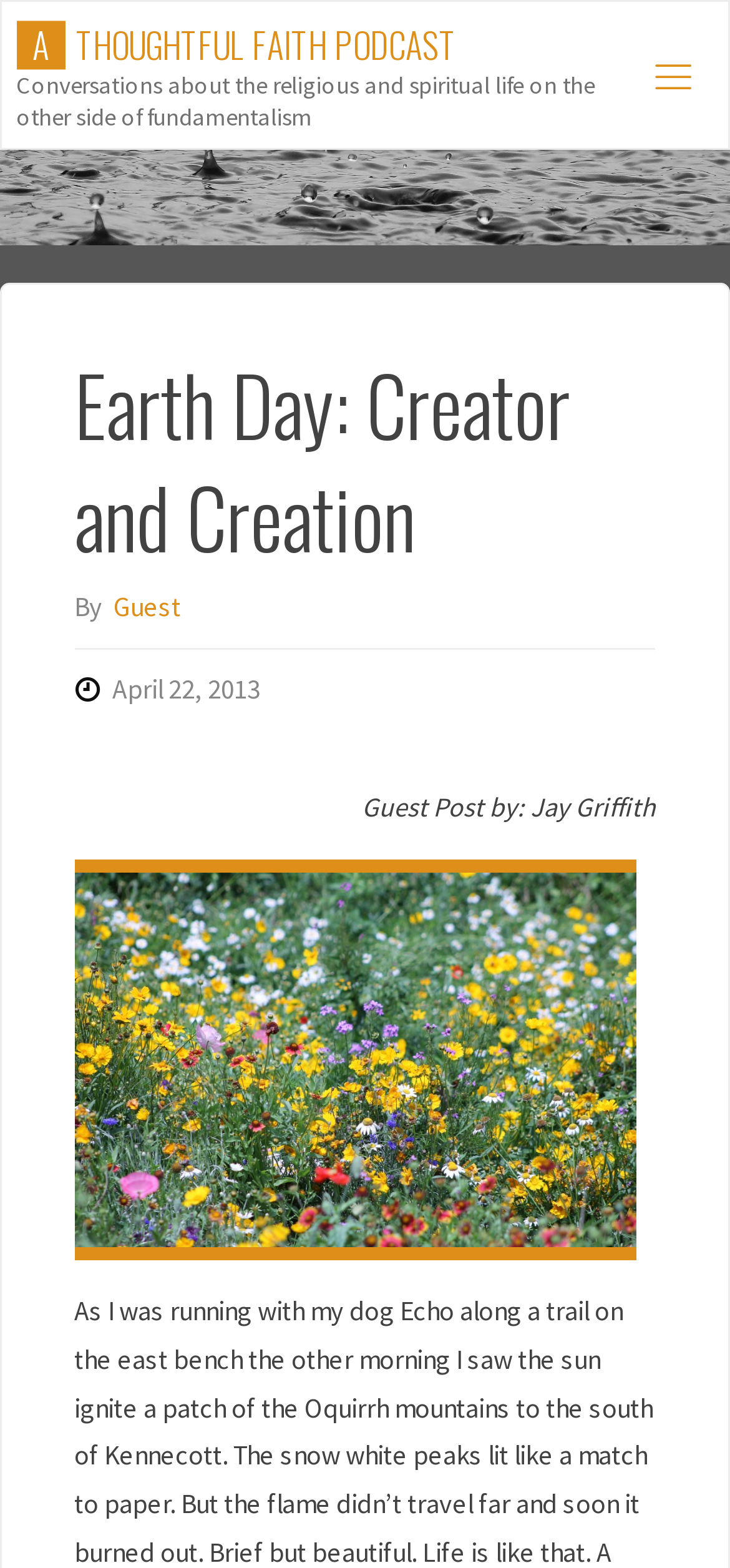Answer this question using a single word or a brief phrase:
What is the date of the post?

April 22, 2013